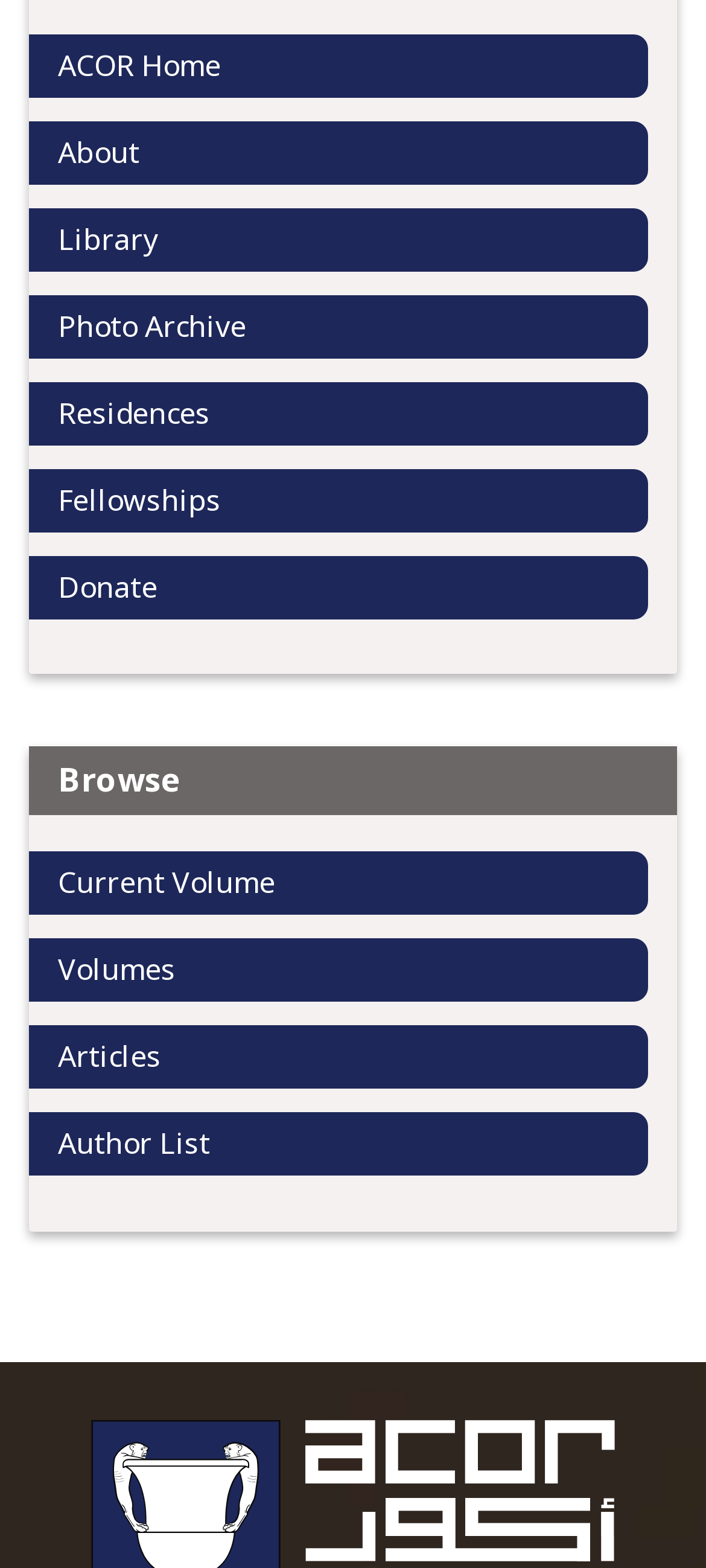Reply to the question with a single word or phrase:
How many links are in the top navigation bar?

7